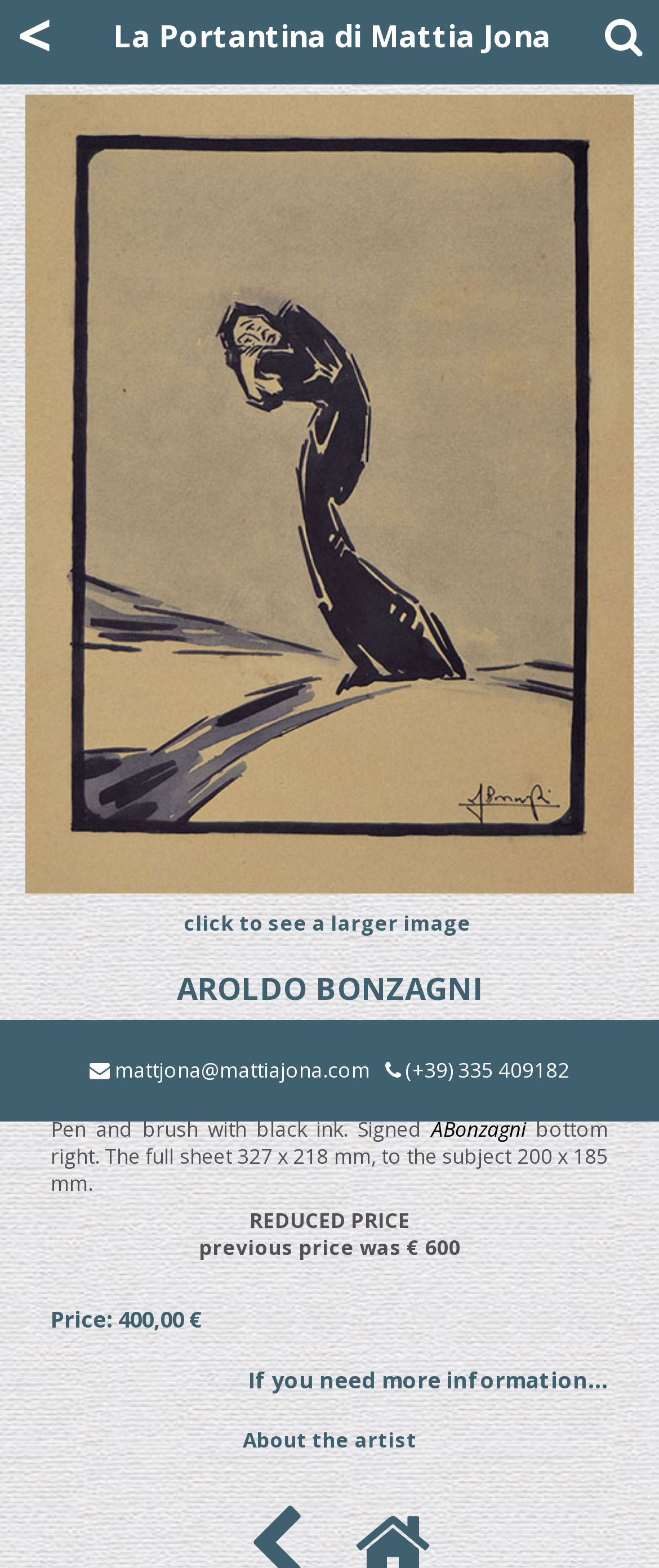Pinpoint the bounding box coordinates of the area that must be clicked to complete this instruction: "check the price".

[0.077, 0.832, 0.308, 0.851]